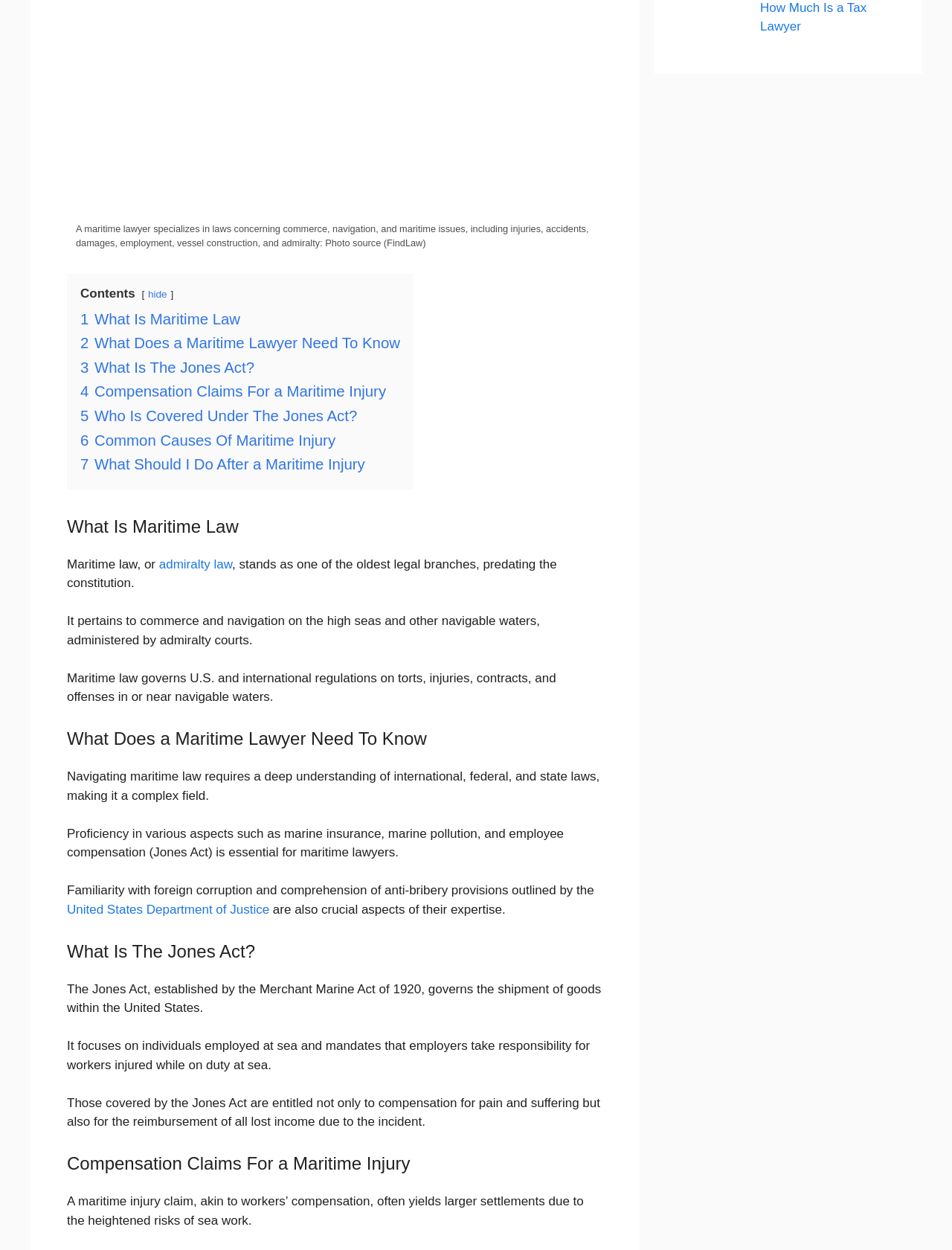Predict the bounding box for the UI component with the following description: "United States Department of Justice".

[0.07, 0.722, 0.283, 0.733]